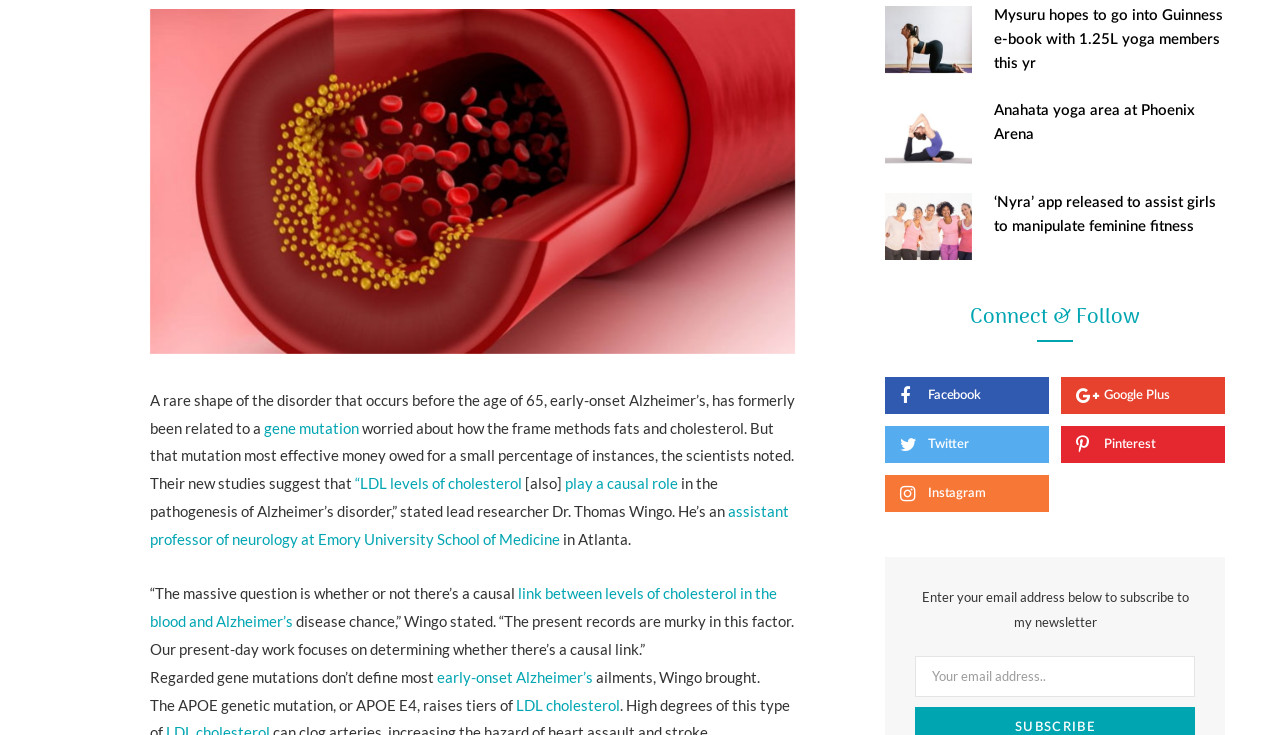Provide the bounding box coordinates of the HTML element this sentence describes: "Email".

[0.043, 0.136, 0.074, 0.191]